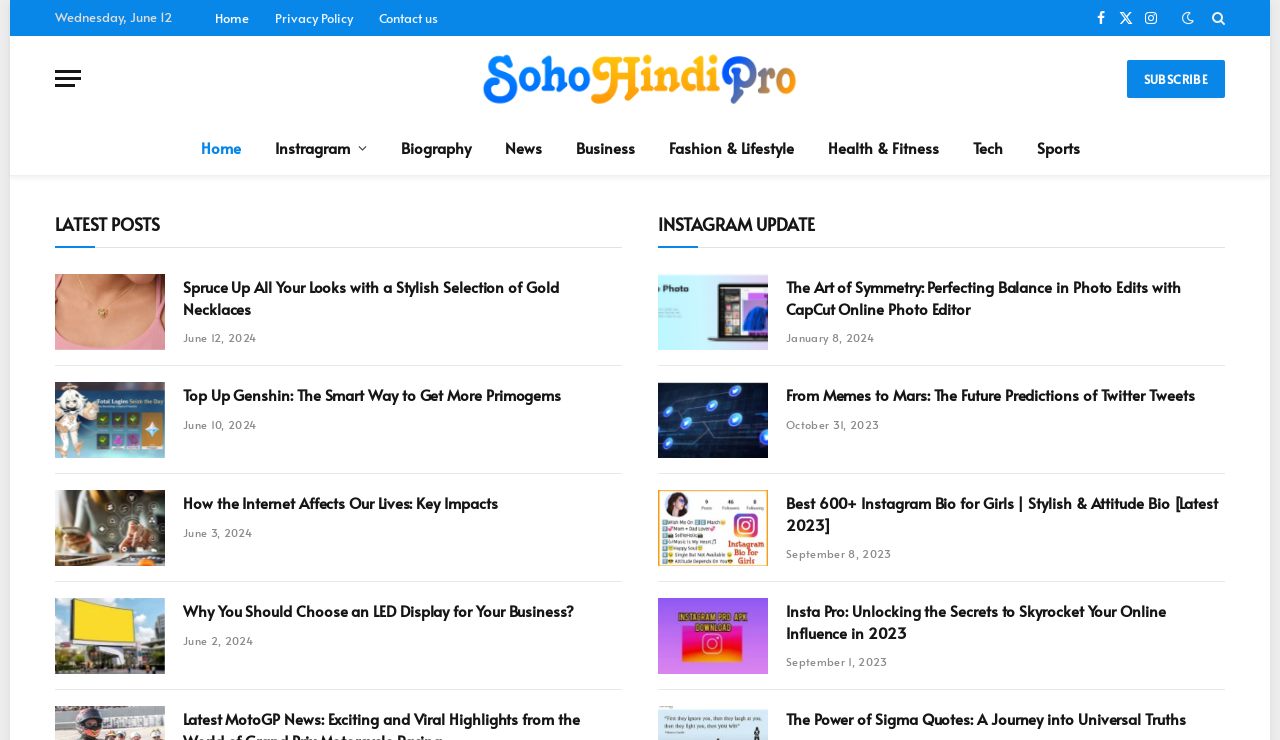Provide a single word or phrase to answer the given question: 
How many latest posts are displayed?

5